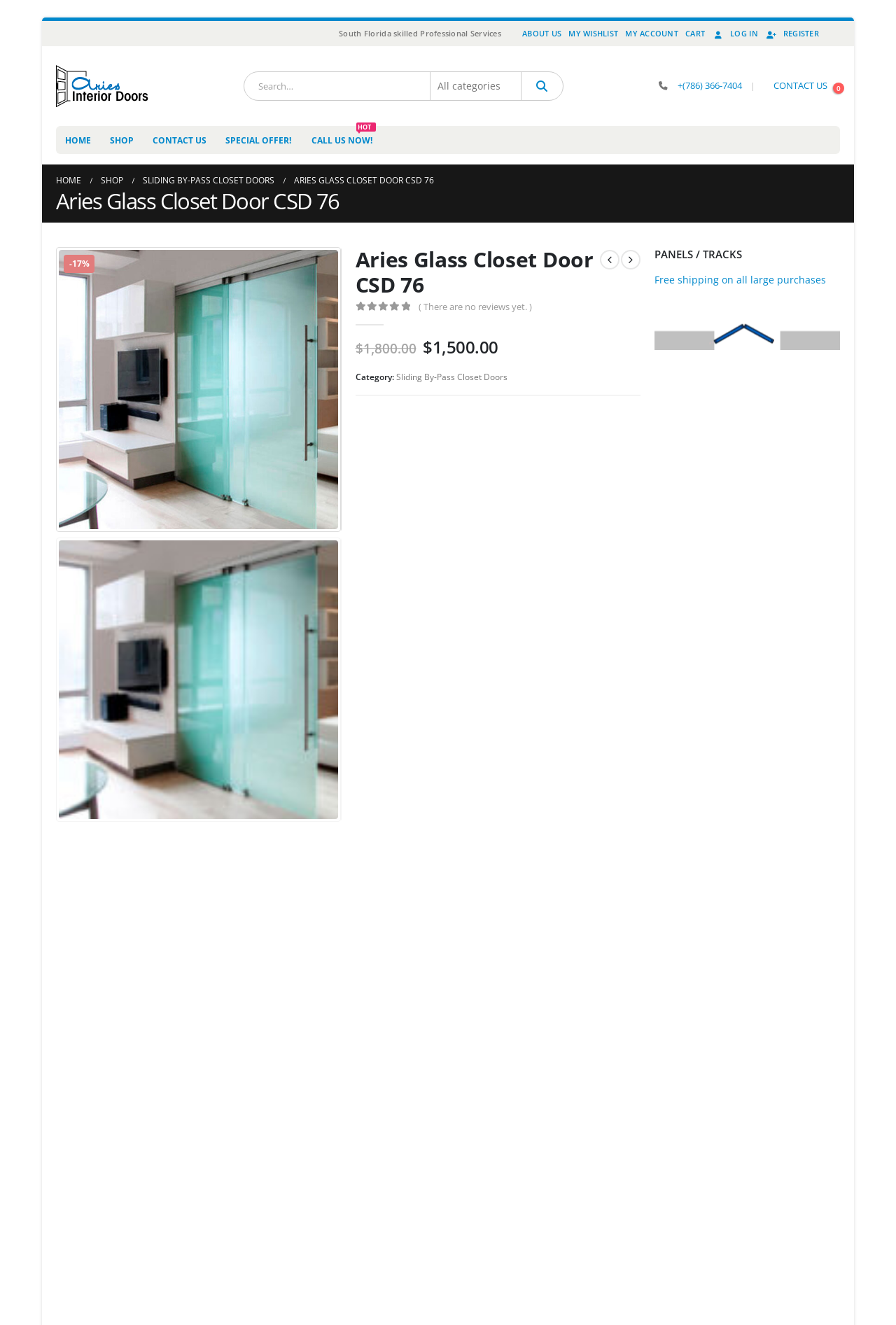Pinpoint the bounding box coordinates of the clickable element needed to complete the instruction: "View contact information". The coordinates should be provided as four float numbers between 0 and 1: [left, top, right, bottom].

[0.756, 0.059, 0.828, 0.071]